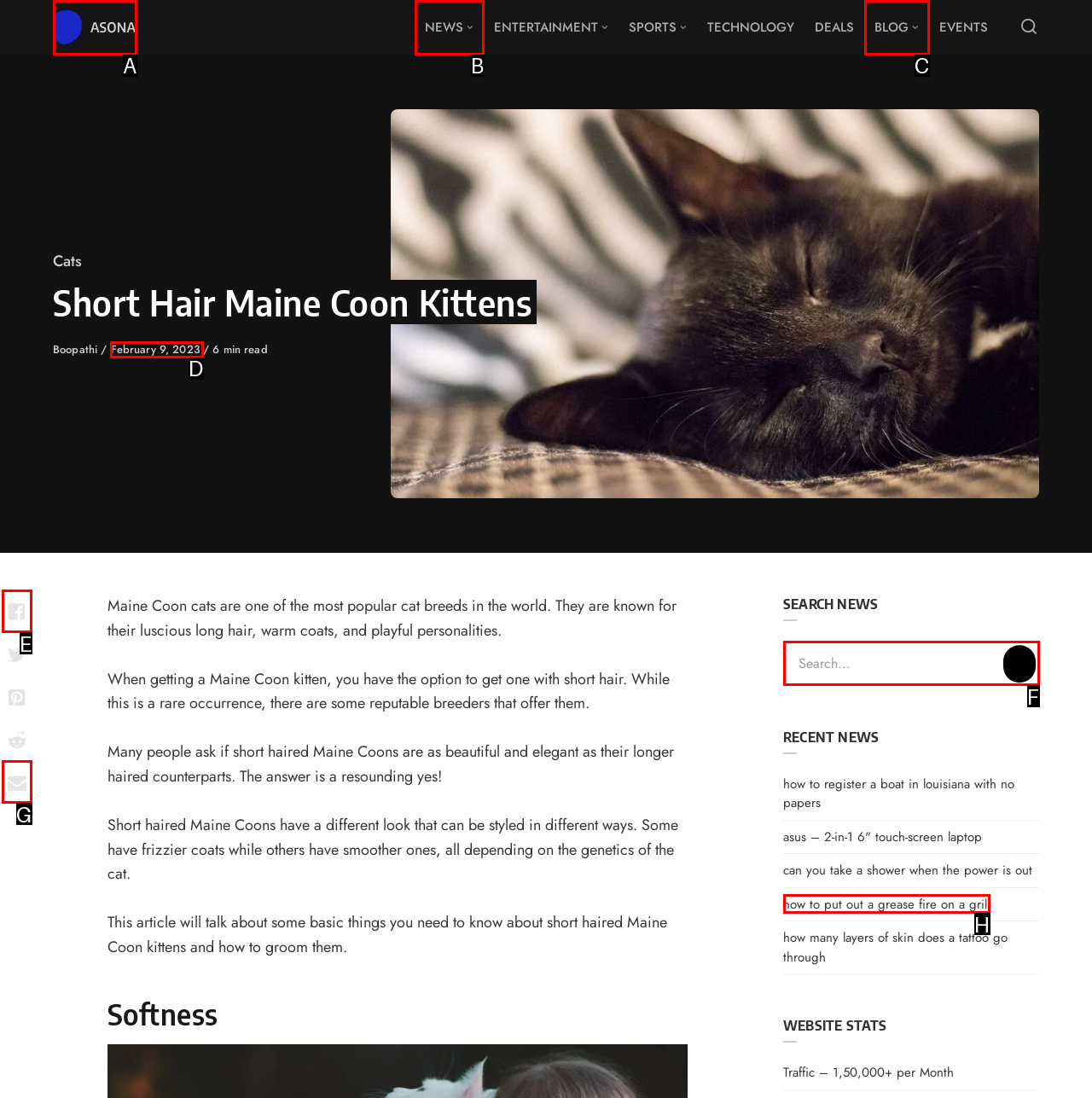Refer to the element description: parent_node: Search for: value="Search" and identify the matching HTML element. State your answer with the appropriate letter.

None